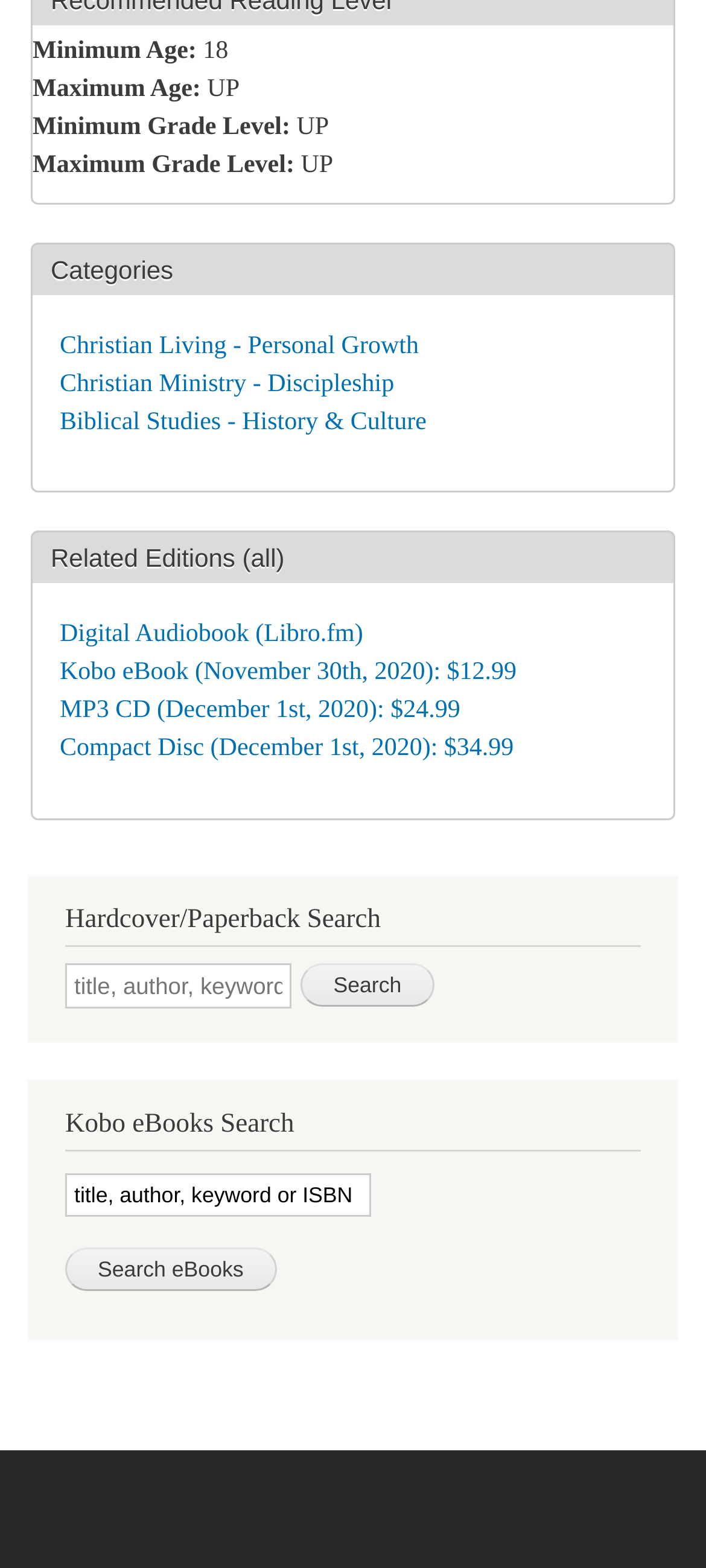What is the price of the Kobo eBook?
Analyze the screenshot and provide a detailed answer to the question.

The price of the Kobo eBook is mentioned as '$12.99' next to the 'Kobo eBook (November 30th, 2020)' link under the 'Related Editions (all)' group.